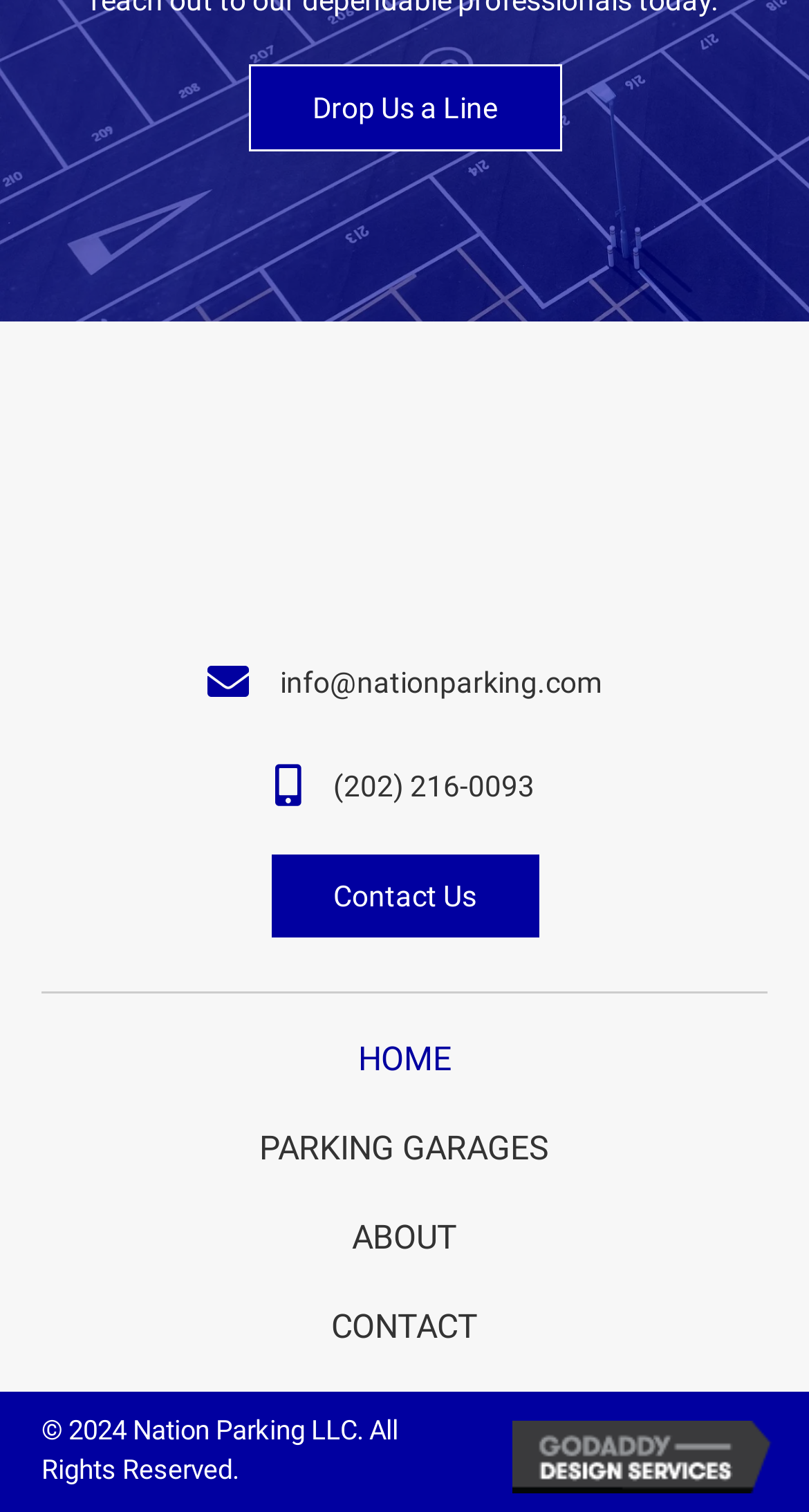What is the company name mentioned in the copyright text?
From the screenshot, supply a one-word or short-phrase answer.

Nation Parking LLC